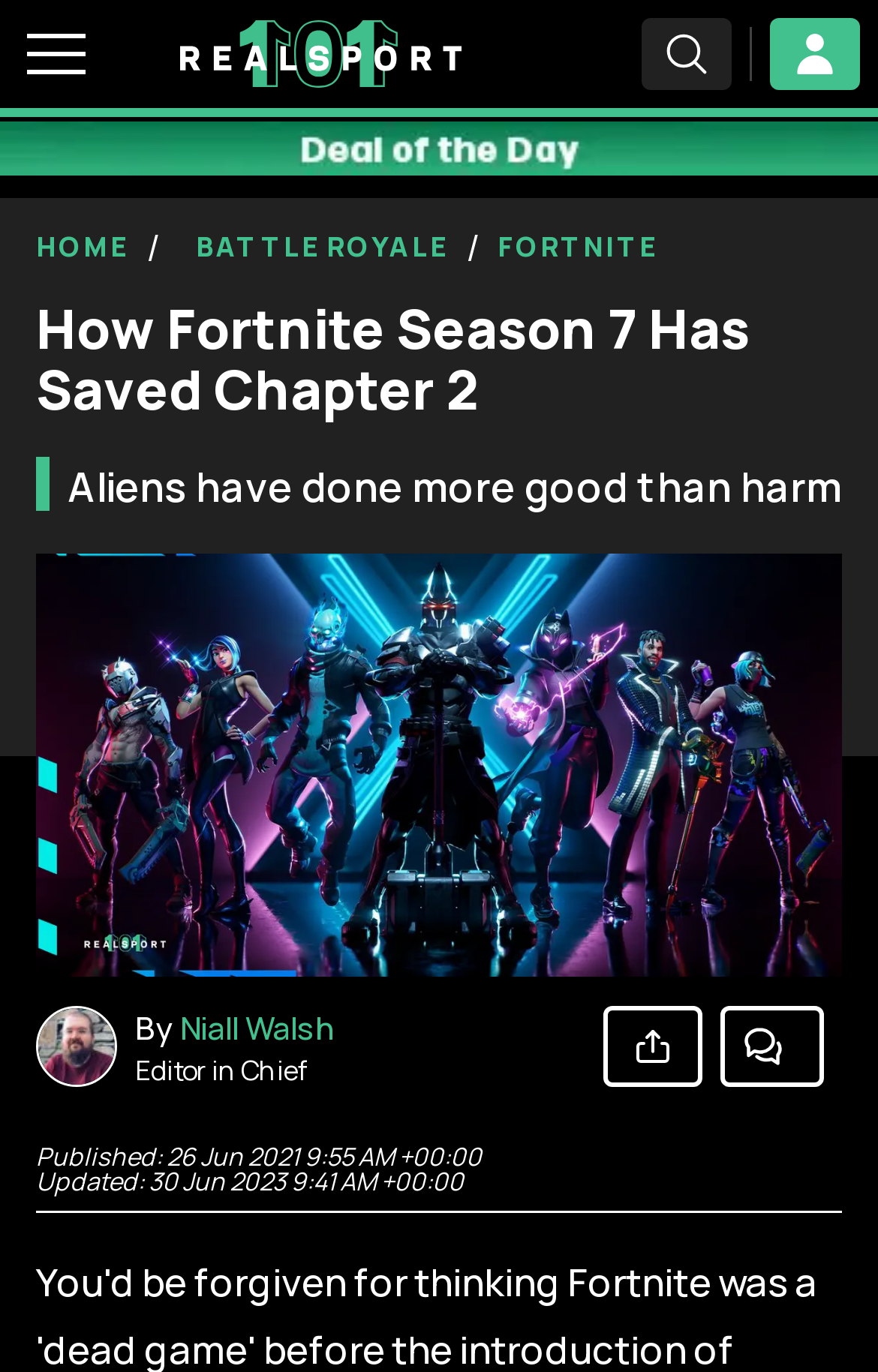Please identify the bounding box coordinates of the area that needs to be clicked to fulfill the following instruction: "Go to the homepage."

[0.041, 0.157, 0.167, 0.203]